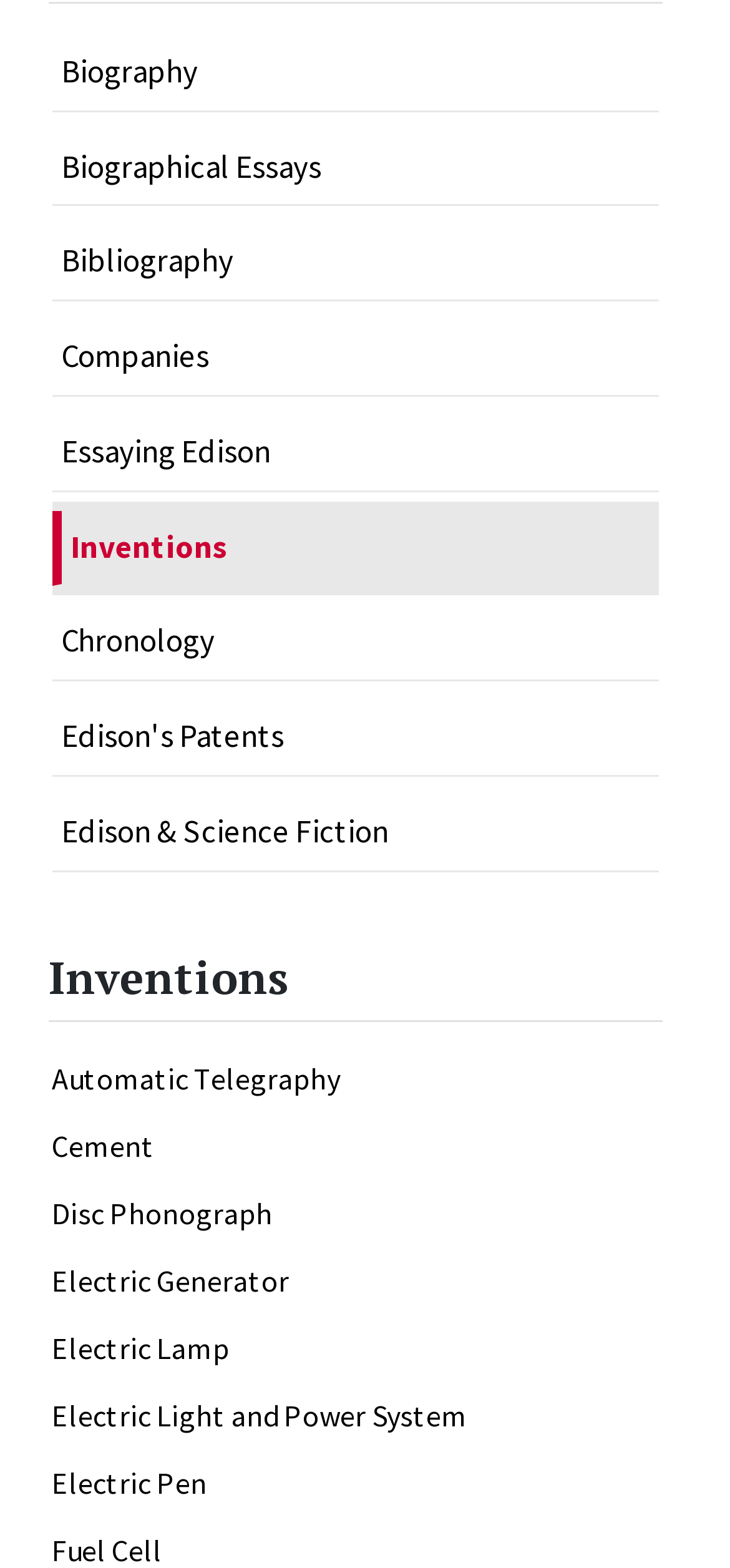Determine the bounding box coordinates of the clickable region to carry out the instruction: "Open Biographical Essays".

[0.071, 0.083, 0.865, 0.131]